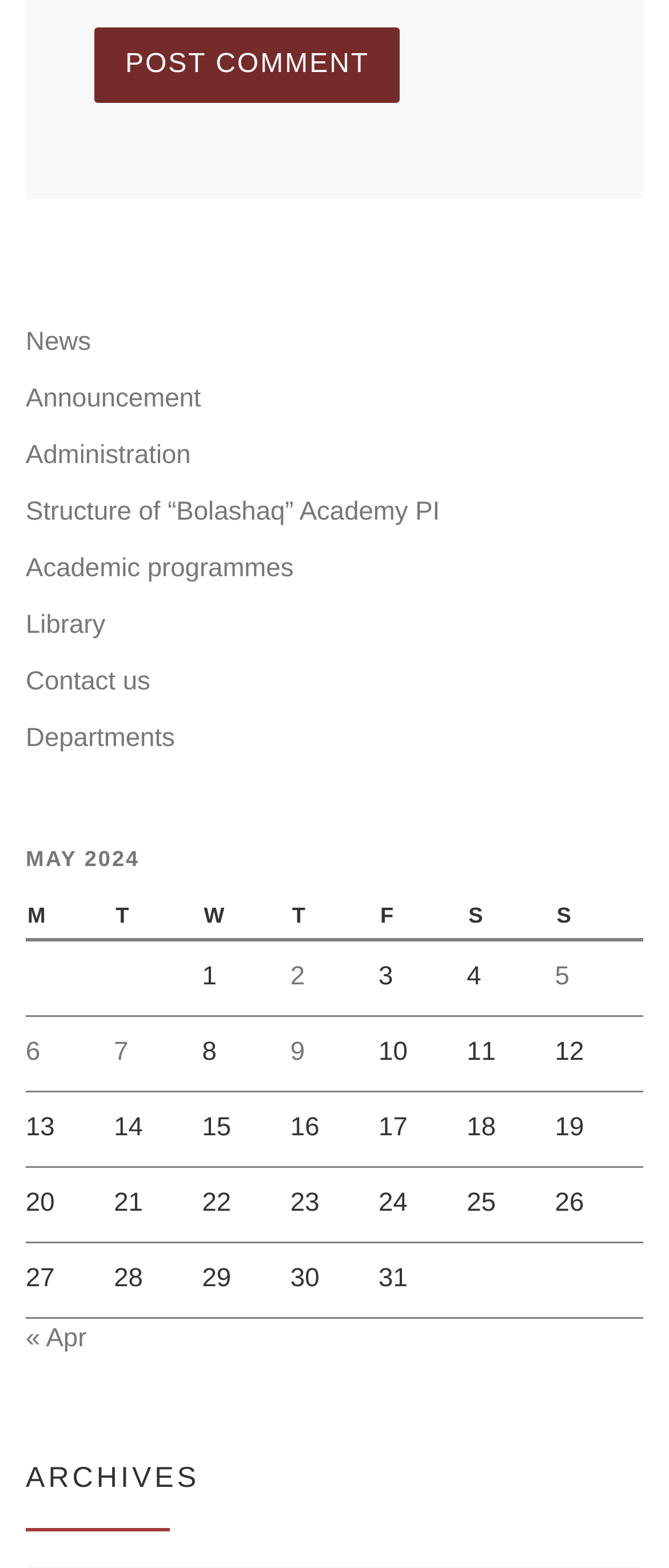Given the webpage screenshot, identify the bounding box of the UI element that matches this description: "« Apr".

[0.038, 0.841, 0.129, 0.867]